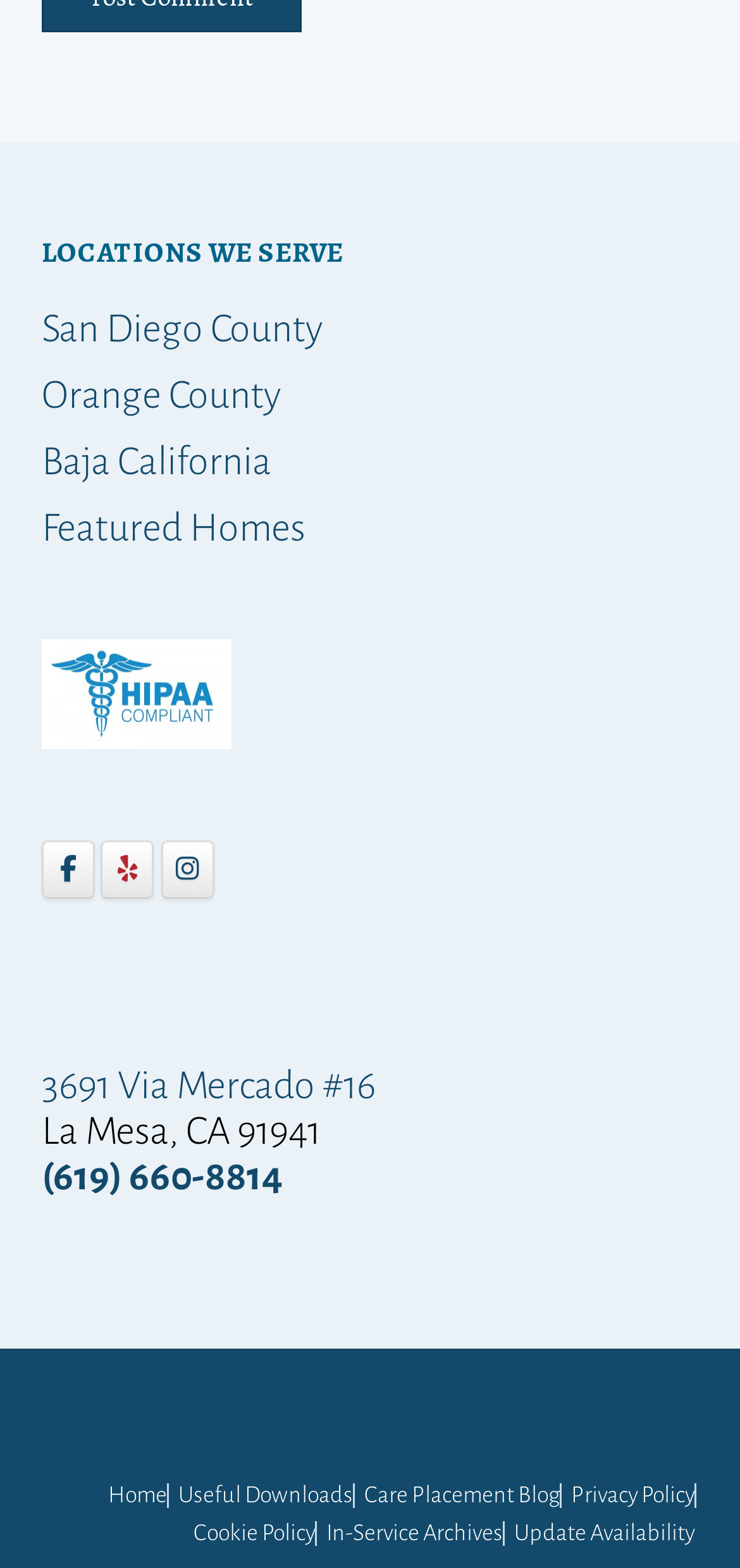What is the address of Care Placement?
Refer to the image and answer the question using a single word or phrase.

3691 Via Mercado #16, La Mesa, CA 91941